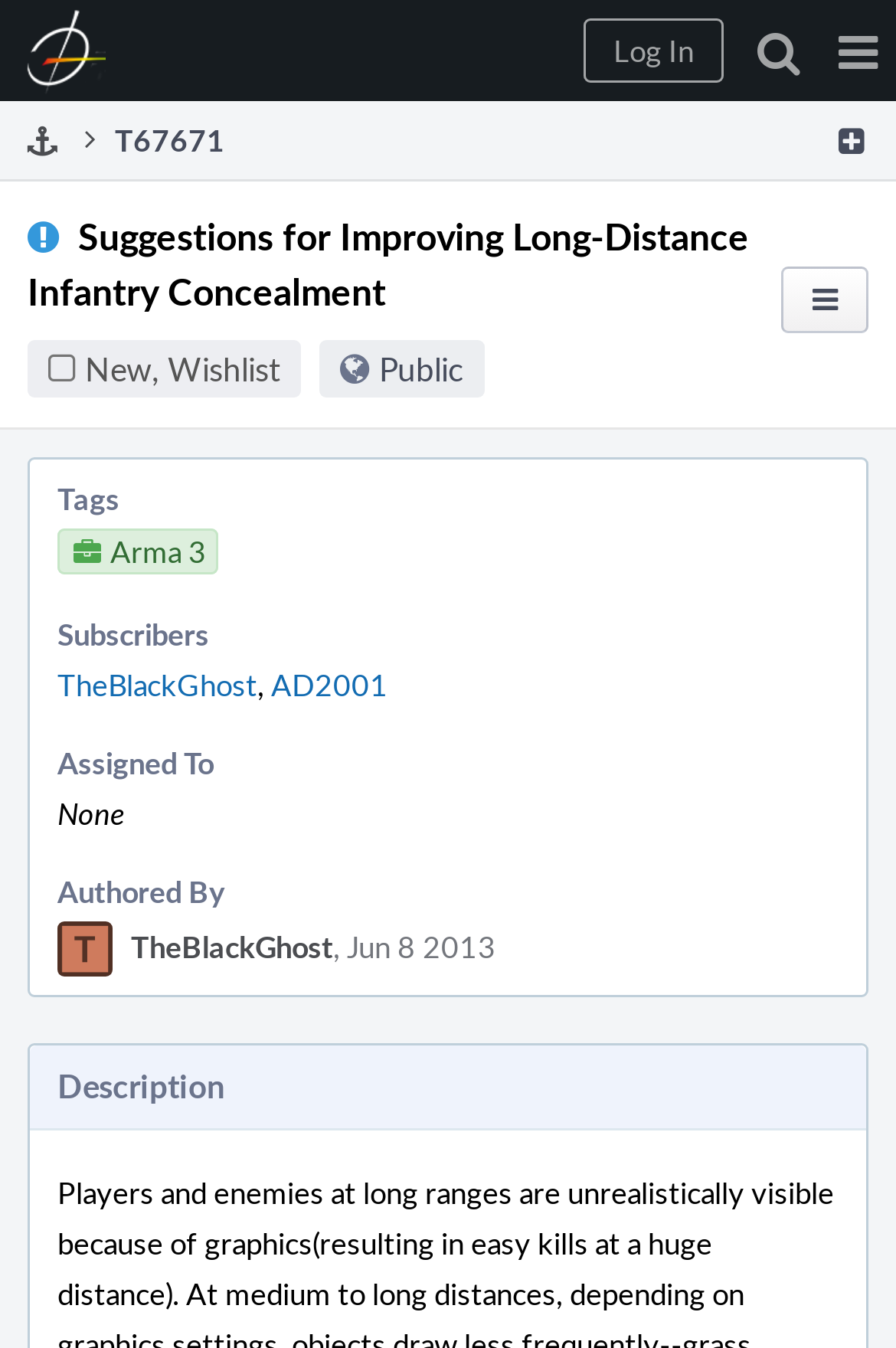Please identify the bounding box coordinates of the element that needs to be clicked to execute the following command: "Read the Privacy Policy". Provide the bounding box using four float numbers between 0 and 1, formatted as [left, top, right, bottom].

None